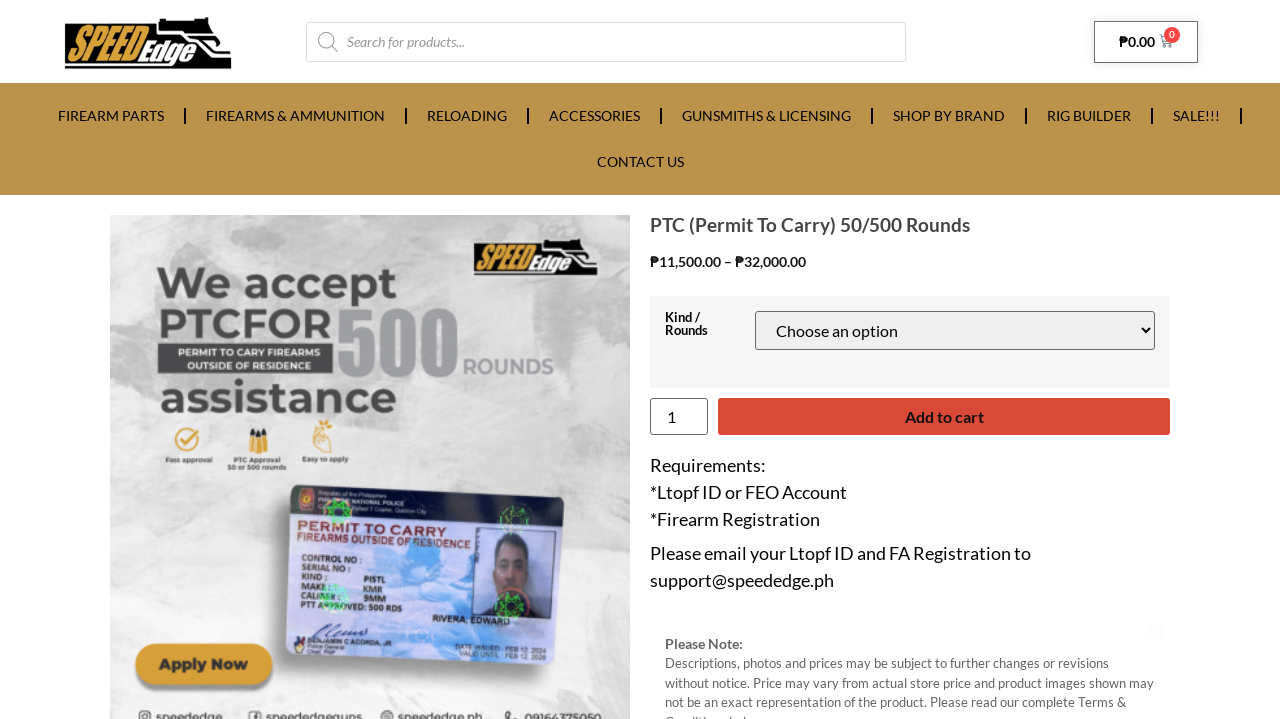What is required to purchase a product on this website?
Give a detailed explanation using the information visible in the image.

I found the requirements to purchase a product on this website by reading the StaticText elements on the webpage. Specifically, I found the elements with the text 'Requirements:', '*Ltopf ID or FEO Account', and '*Firearm Registration', which indicate that these are the necessary requirements to make a purchase.